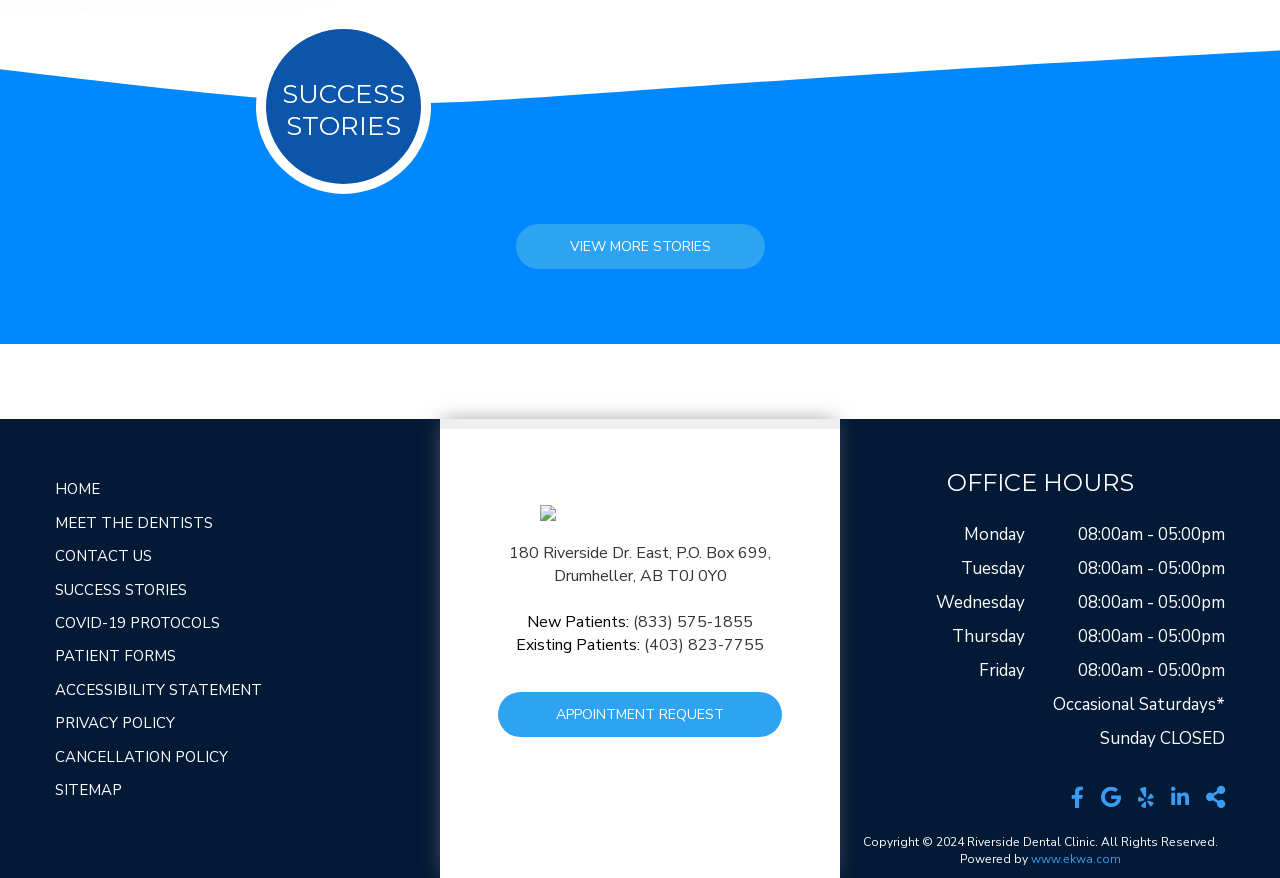Determine the bounding box coordinates of the section I need to click to execute the following instruction: "Contact us". Provide the coordinates as four float numbers between 0 and 1, i.e., [left, top, right, bottom].

[0.043, 0.622, 0.332, 0.647]